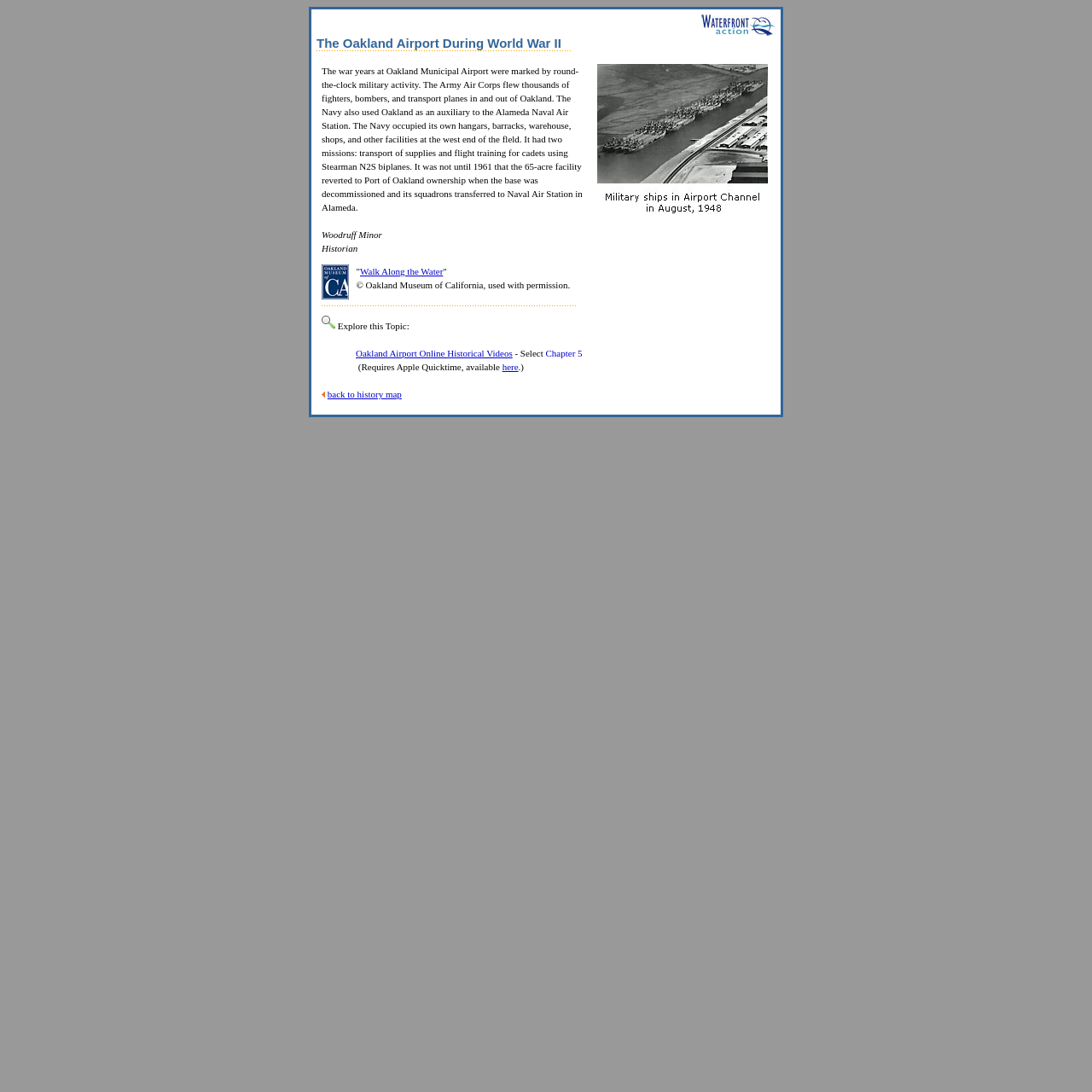Answer the following query concisely with a single word or phrase:
What was the Navy's mission at Oakland Municipal Airport during World War II?

Transport of supplies and flight training